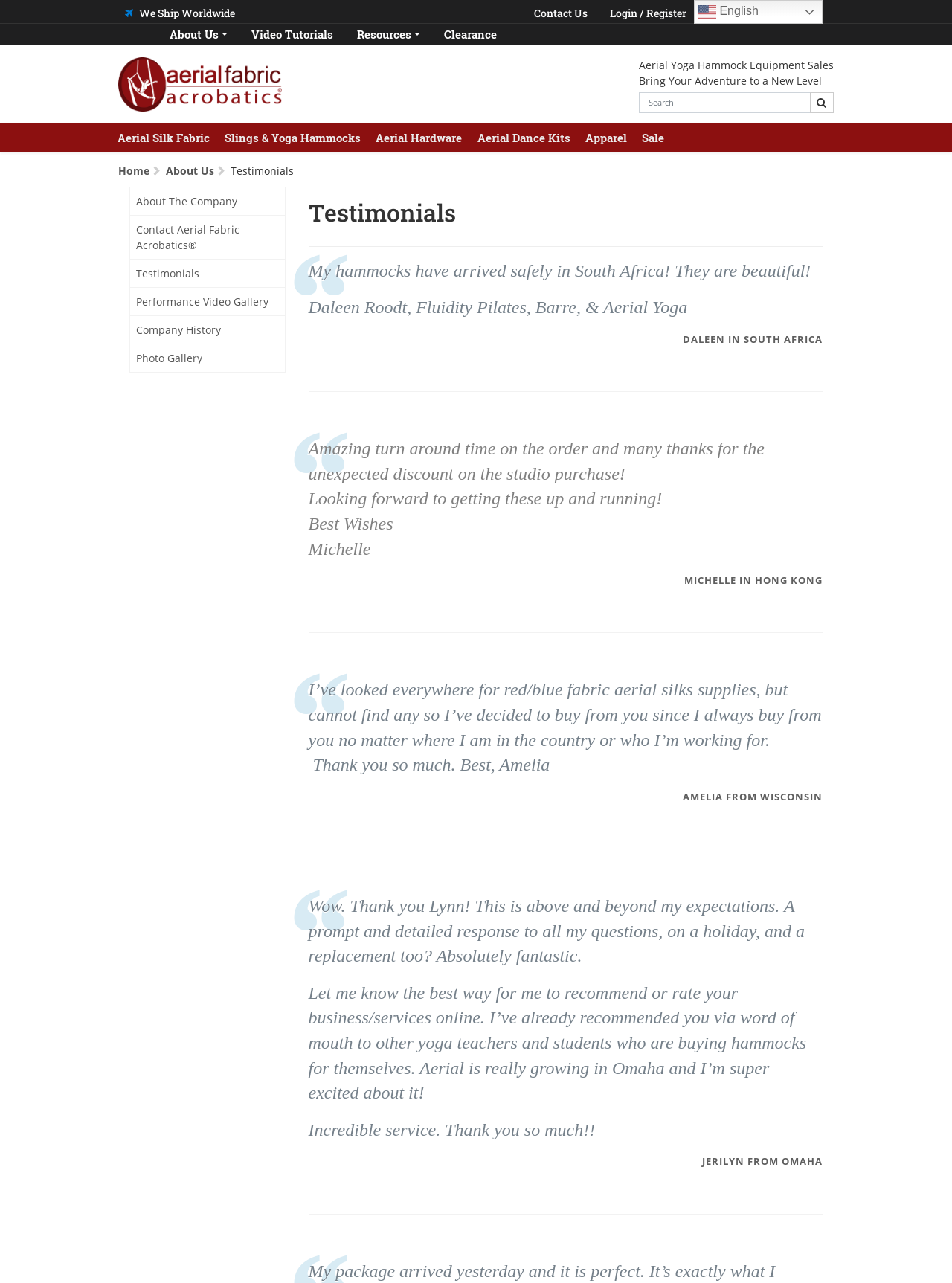Based on the image, provide a detailed response to the question:
What is the purpose of the search box?

The search box is located at the top right of the webpage, and it is a textbox with a button next to it. Its purpose is to allow users to search for specific products or keywords within the website.